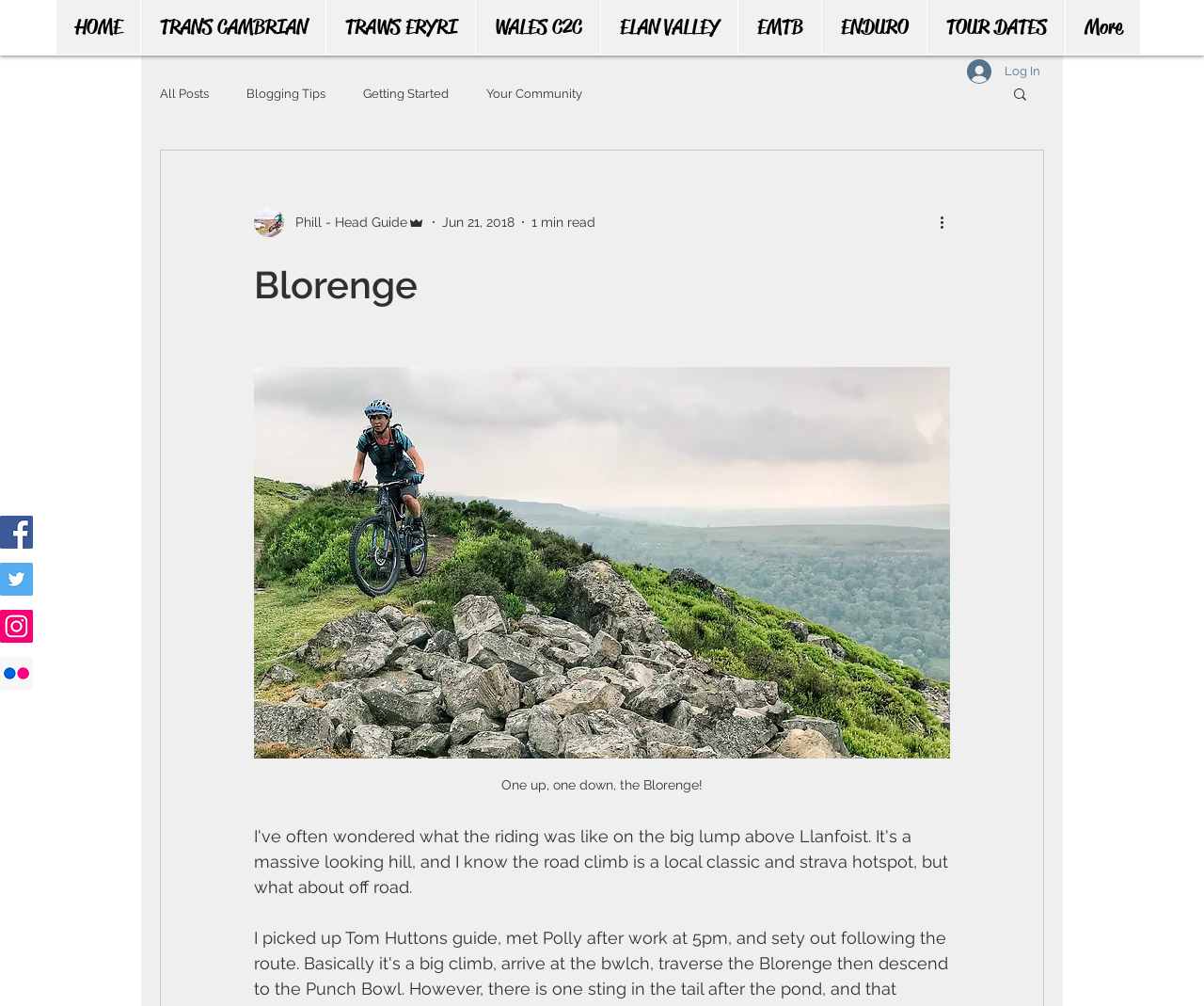Respond to the following question with a brief word or phrase:
How many social media icons are there?

4